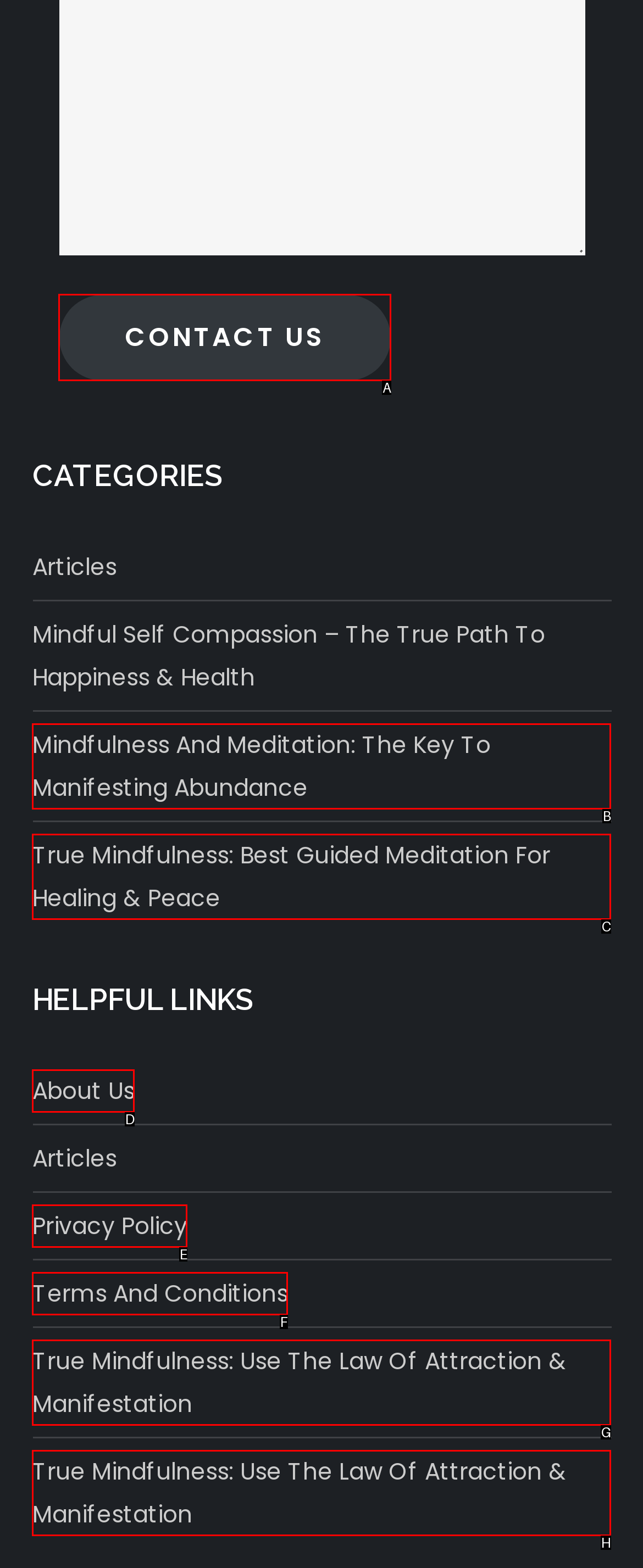From the description: Terms and Conditions, identify the option that best matches and reply with the letter of that option directly.

F